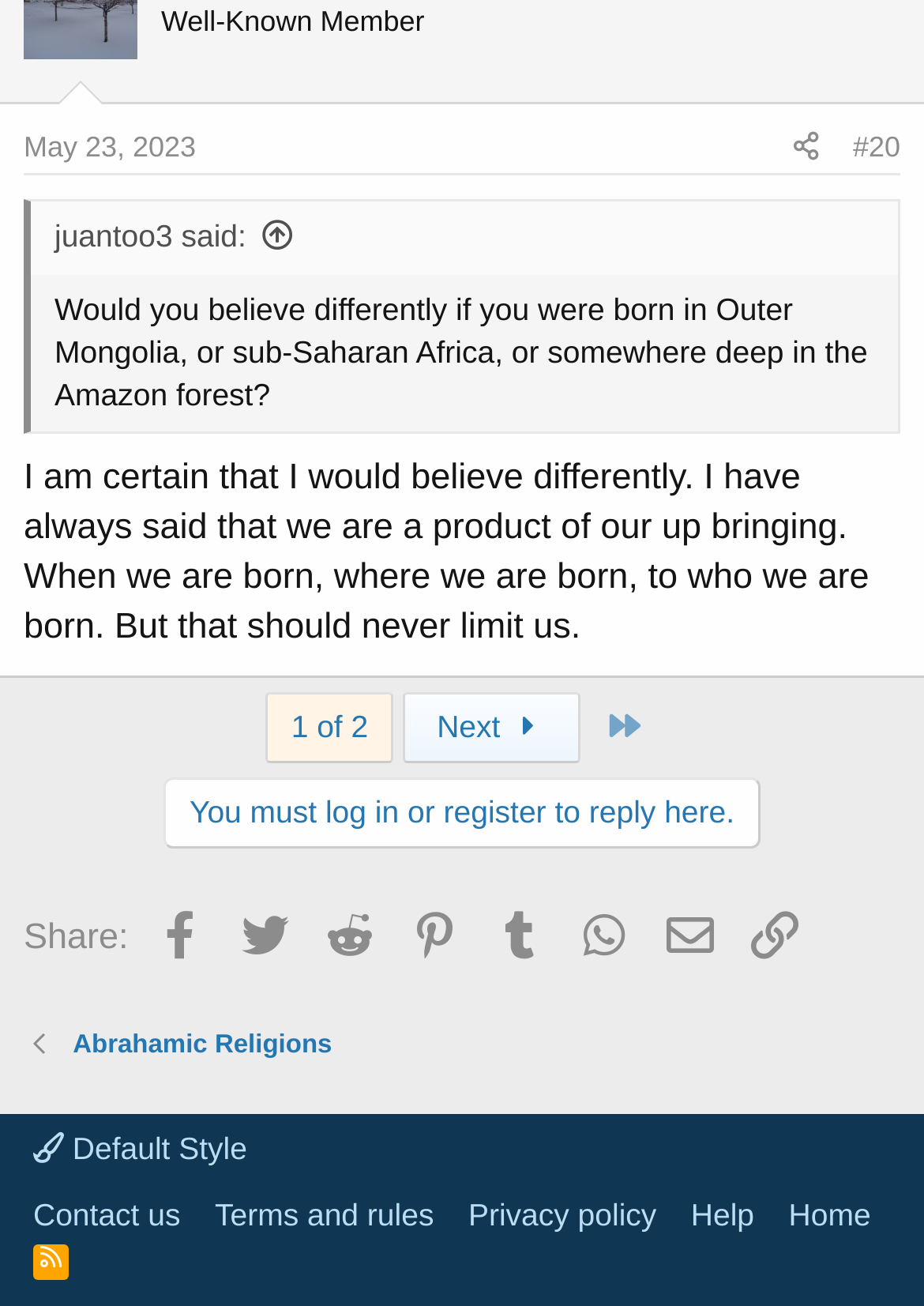Respond to the question with just a single word or phrase: 
What is the date of the post?

May 23, 2023